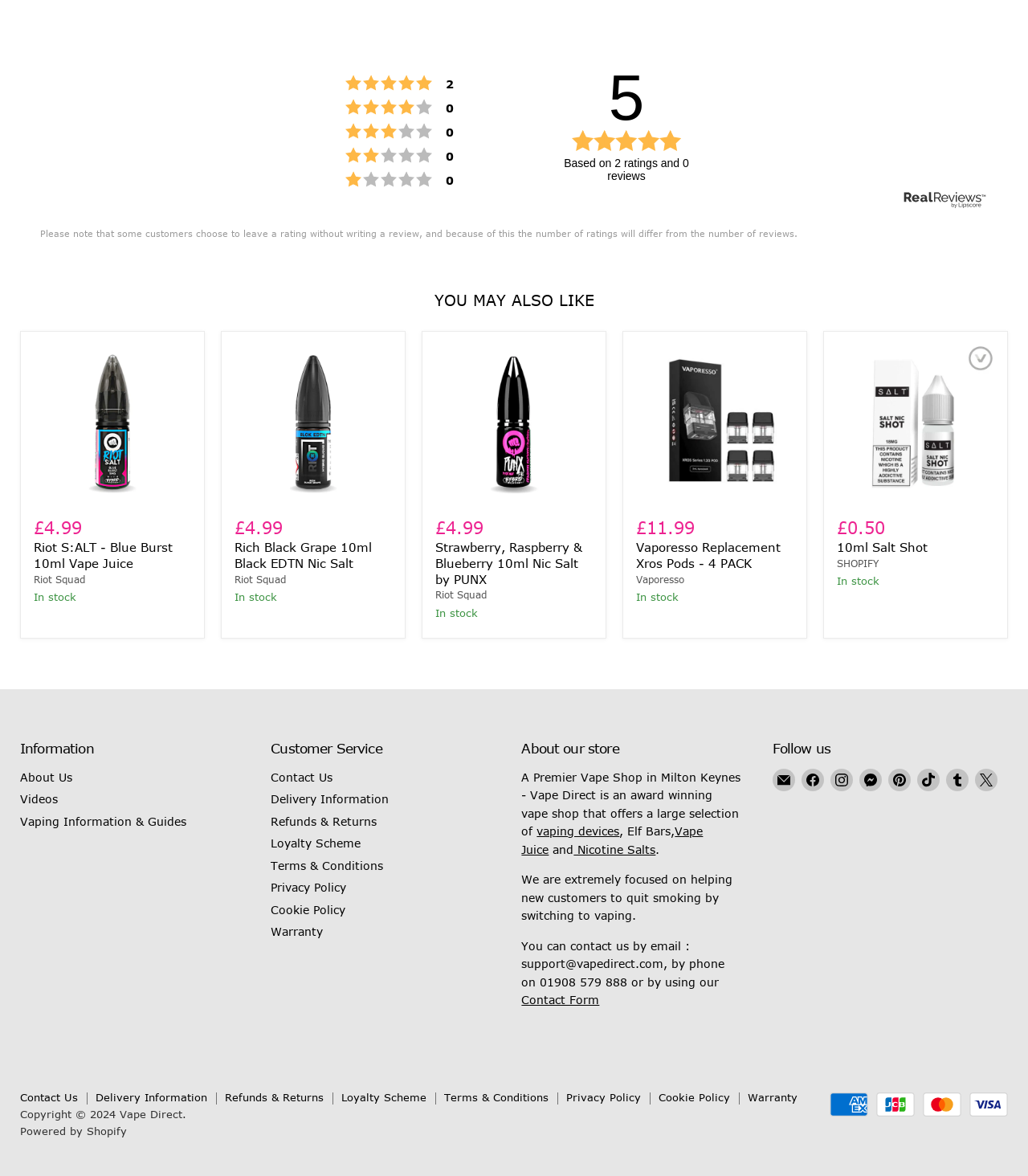Locate the bounding box coordinates of the area that needs to be clicked to fulfill the following instruction: "Click on the link to Riot Squad". The coordinates should be in the format of four float numbers between 0 and 1, namely [left, top, right, bottom].

[0.033, 0.487, 0.083, 0.498]